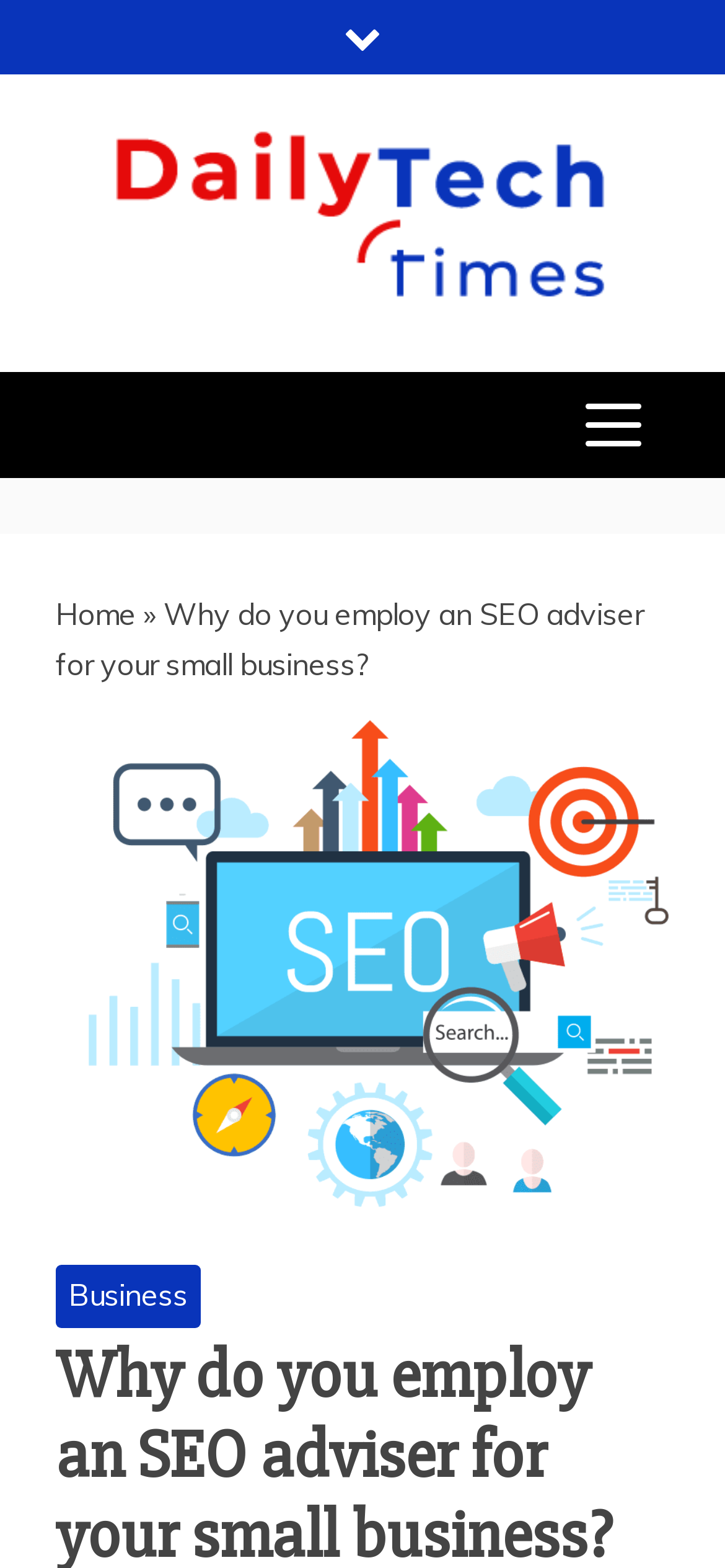Respond with a single word or phrase:
Is the website's primary menu expanded?

No